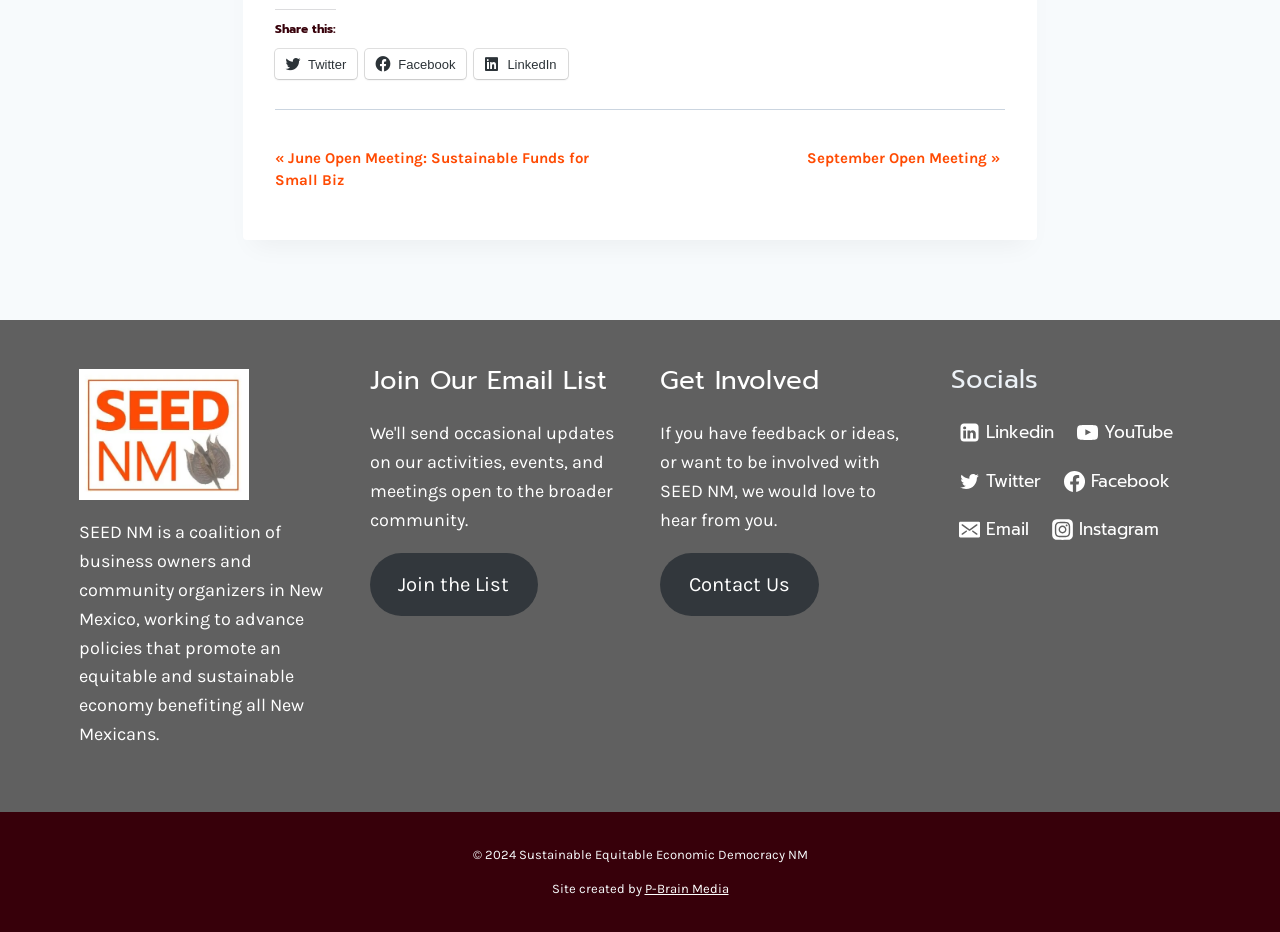Determine the bounding box coordinates of the section I need to click to execute the following instruction: "Contact us". Provide the coordinates as four float numbers between 0 and 1, i.e., [left, top, right, bottom].

[0.516, 0.593, 0.64, 0.661]